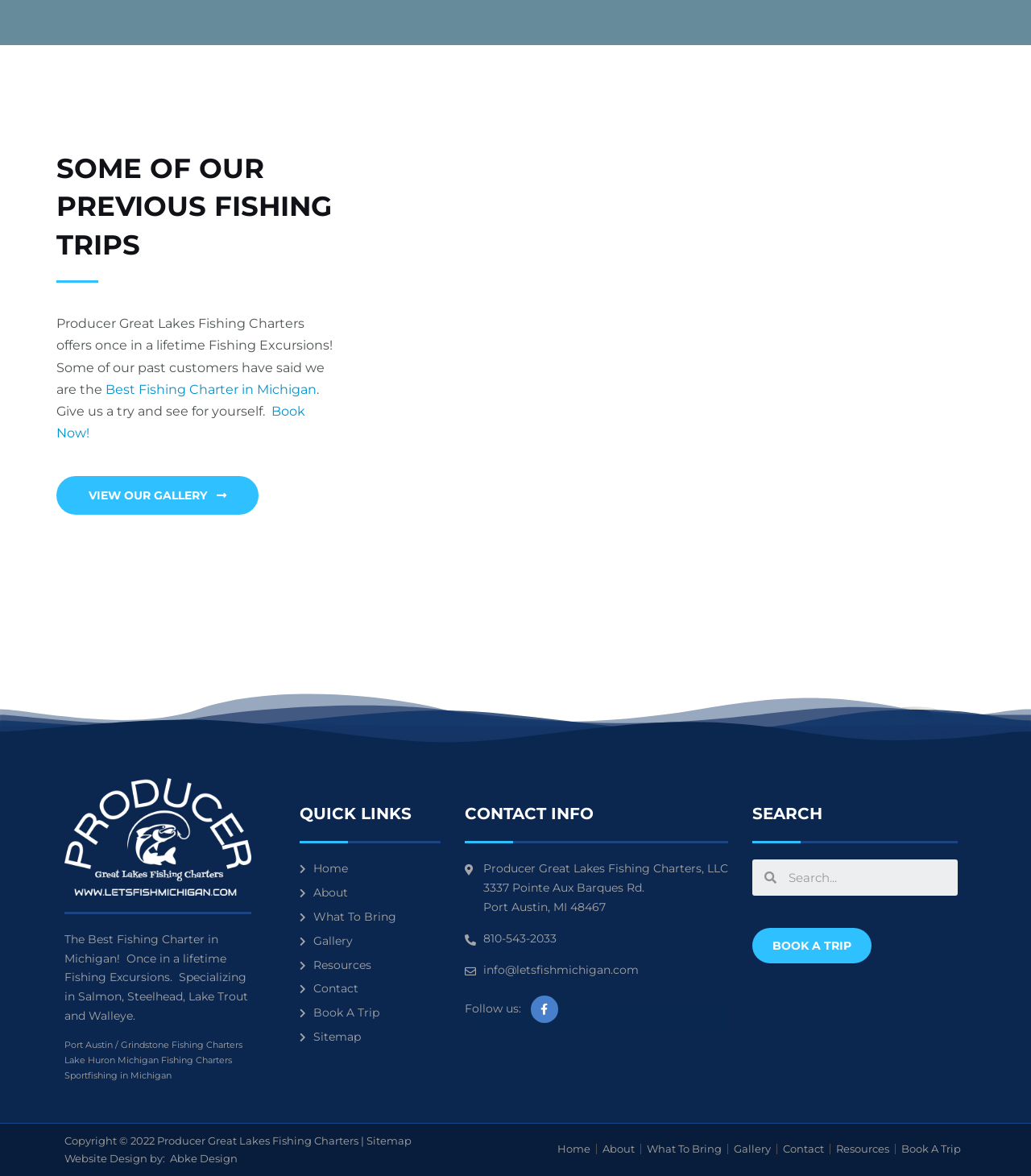What types of fish can be caught on this charter?
Answer the question based on the image using a single word or a brief phrase.

Salmon, Steelhead, Lake Trout, Walleye